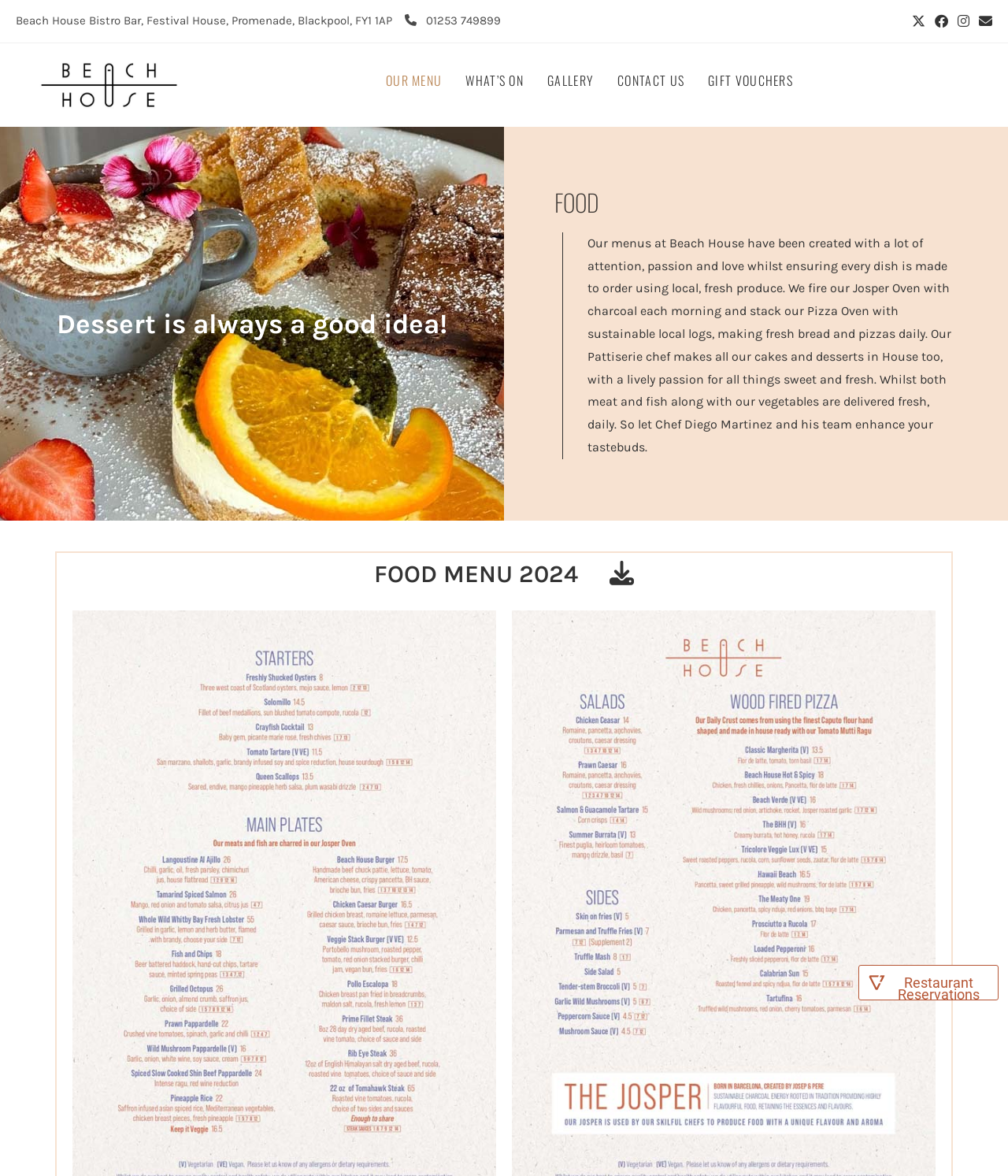Observe the image and answer the following question in detail: What is the purpose of the 'Restaurant Reservations' section?

I inferred the purpose of the 'Restaurant Reservations' section by its location at the bottom of the page and its proximity to the menu and other food-related information, suggesting that it is related to booking a table at the restaurant.